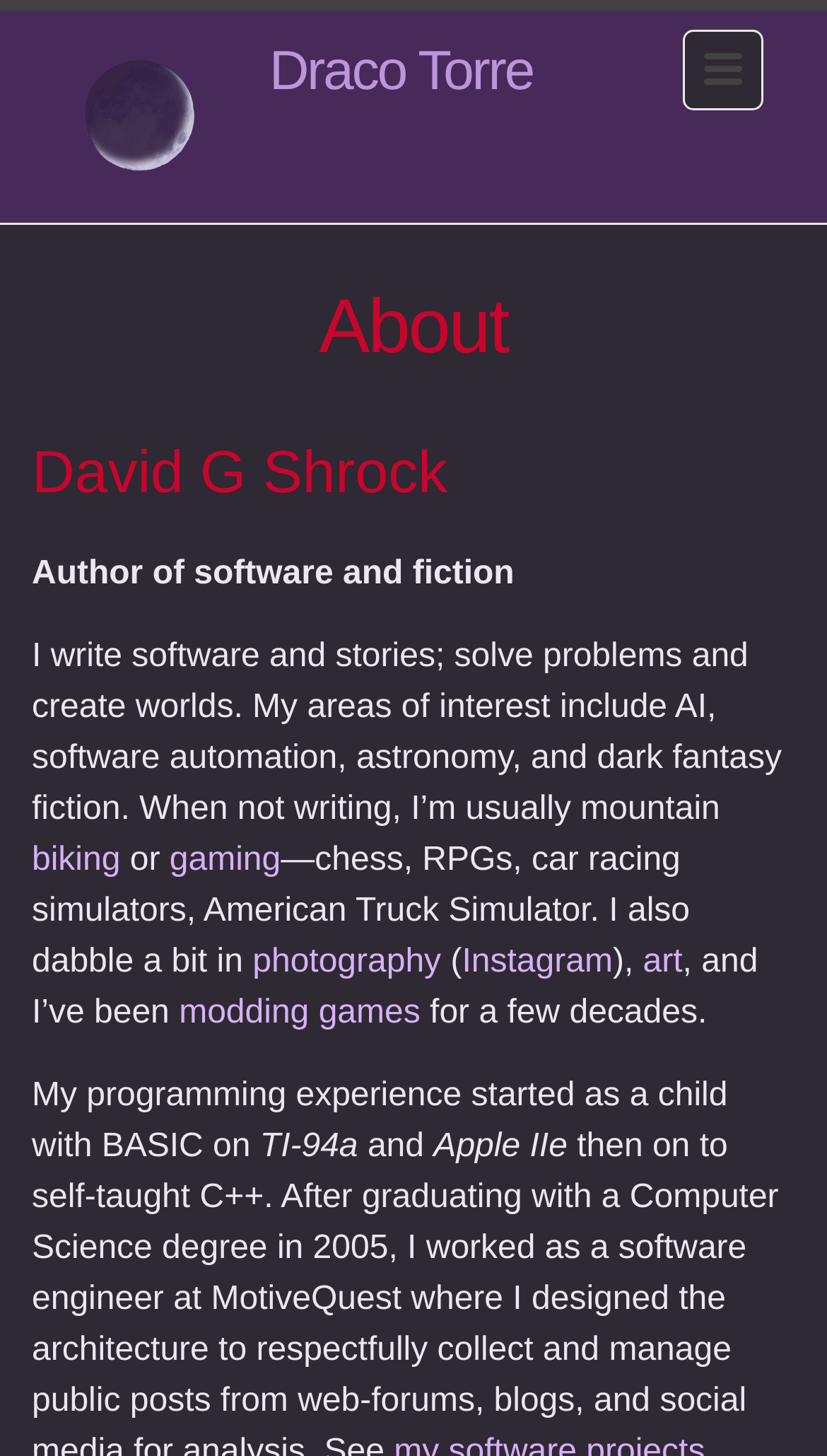Provide a single word or phrase to answer the given question: 
What is the author's experience with programming?

Started as a child with BASIC